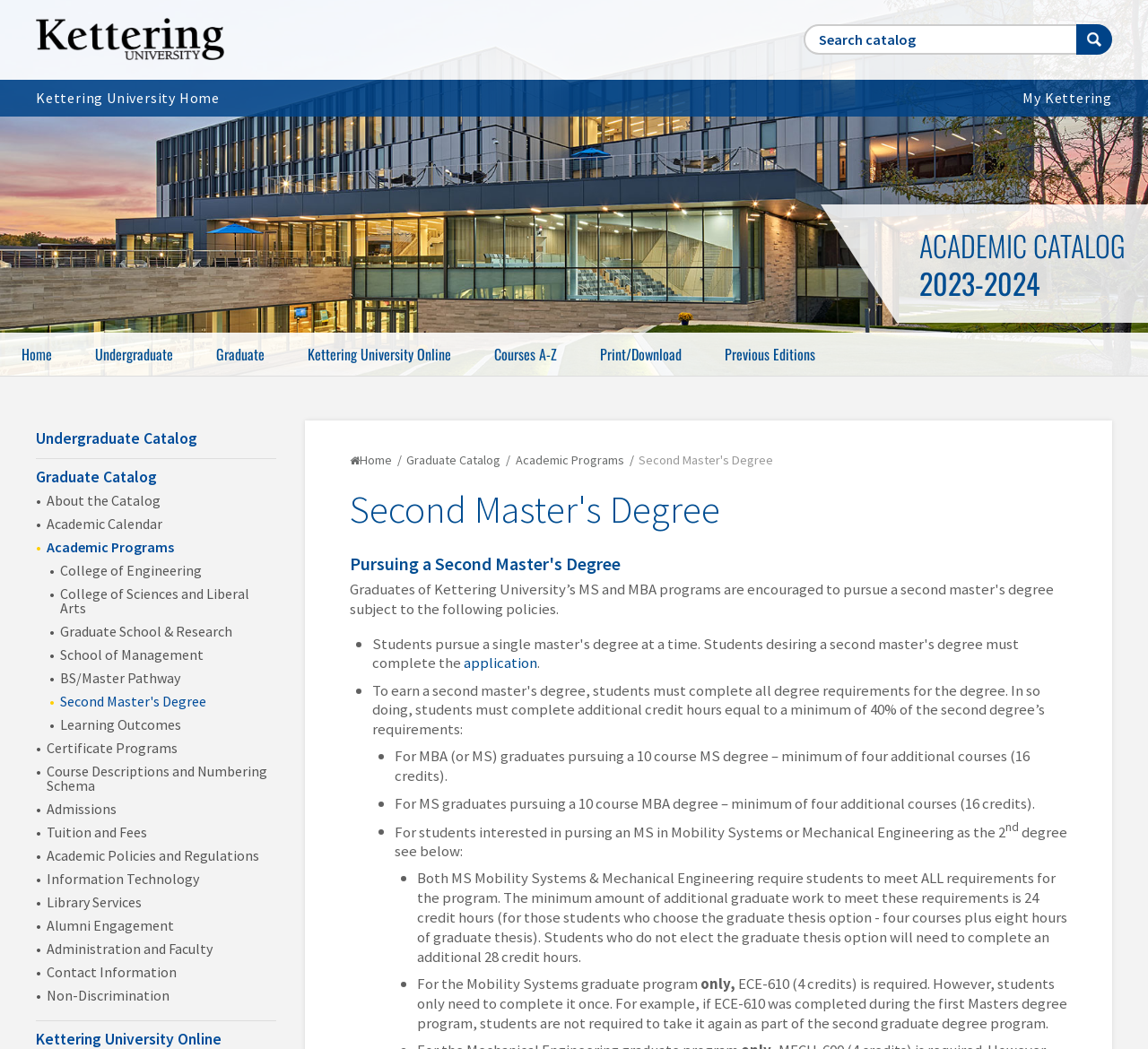Answer the question with a single word or phrase: 
What is the name of the university?

Kettering University